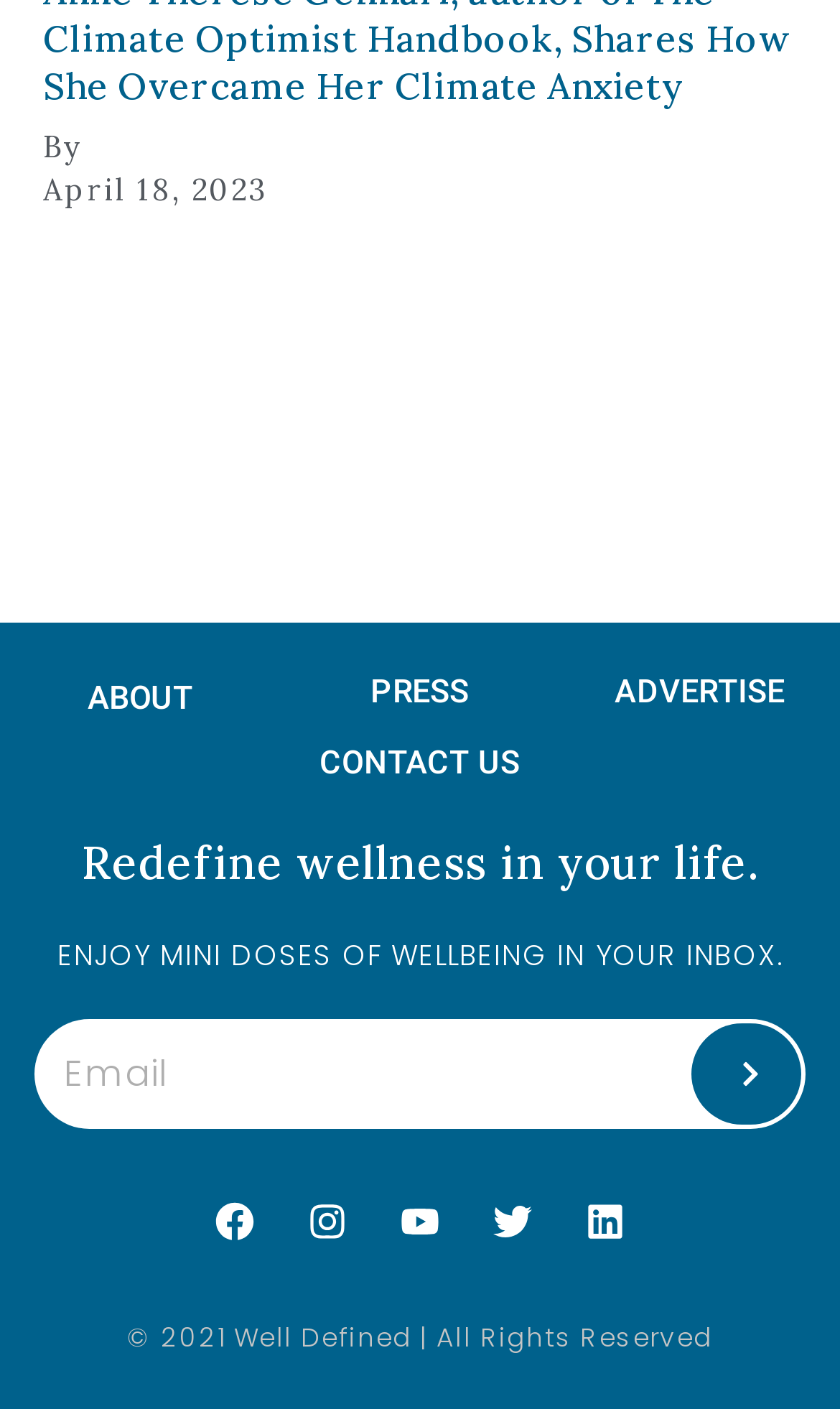What is the purpose of the textbox?
Please give a detailed and elaborate answer to the question based on the image.

The textbox with bounding box coordinates [0.045, 0.726, 0.773, 0.798] is labeled as 'Email' and is required, indicating that it is used to input an email address, likely for subscription or newsletter purposes.